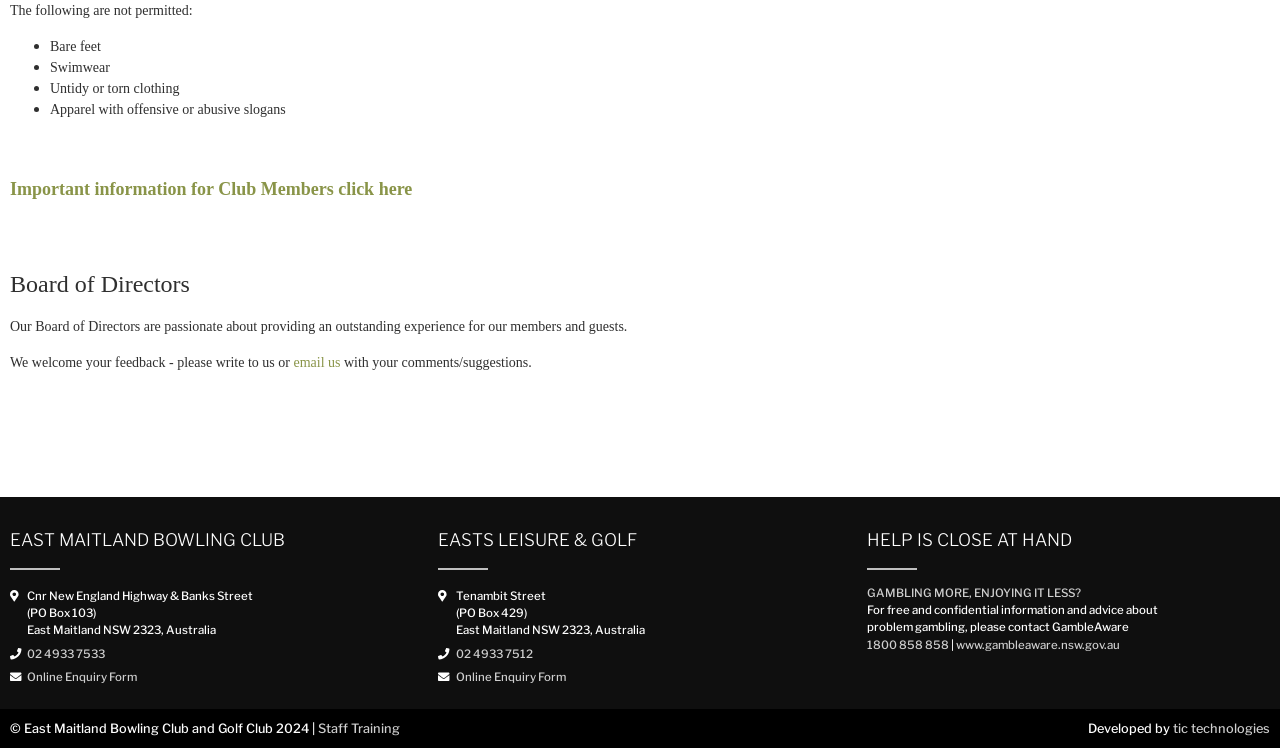What is the phone number of Easts Leisure & Golf?
By examining the image, provide a one-word or phrase answer.

02 4933 7512